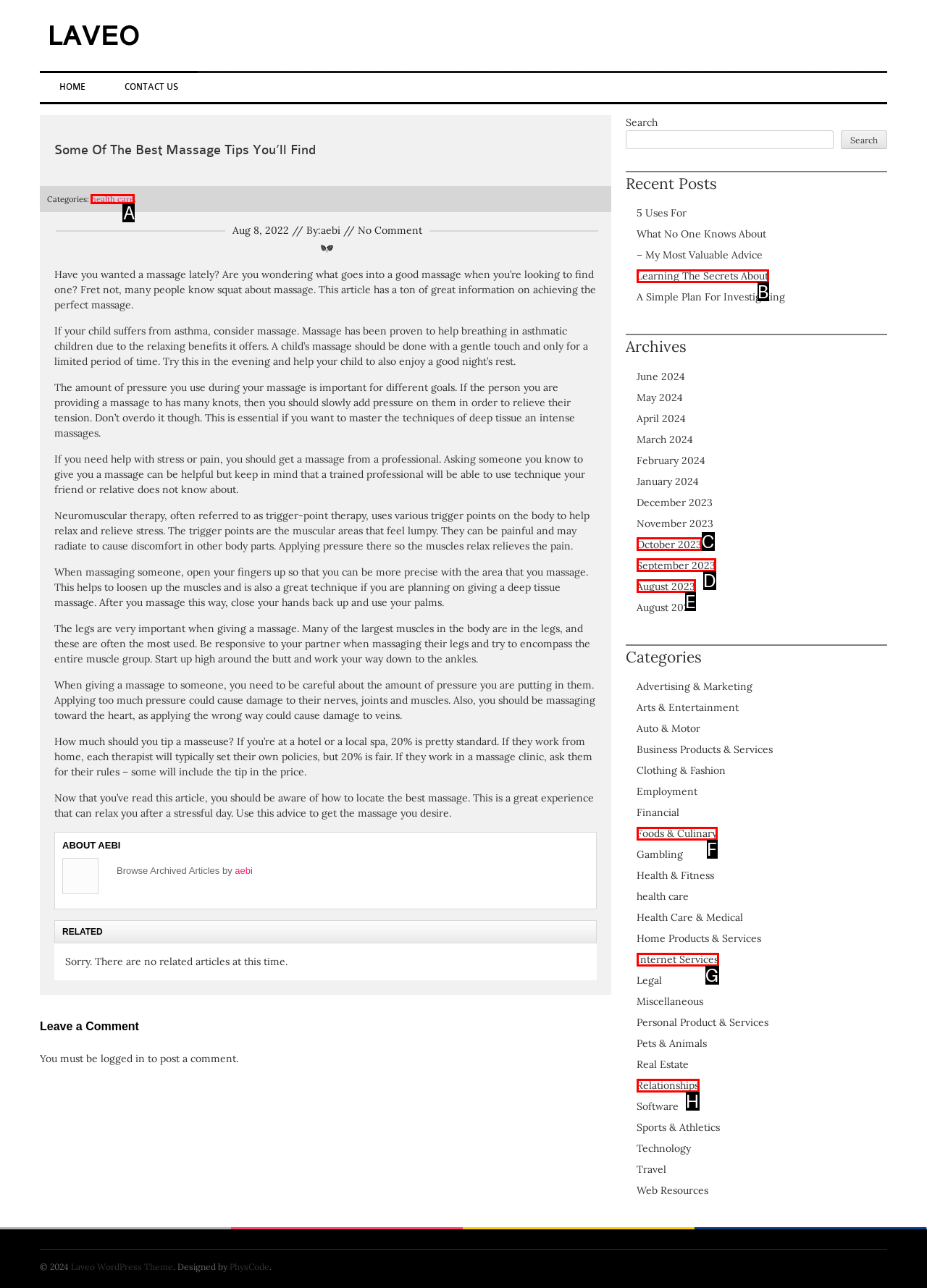Please indicate which HTML element to click in order to fulfill the following task: Read the article about health care Respond with the letter of the chosen option.

A